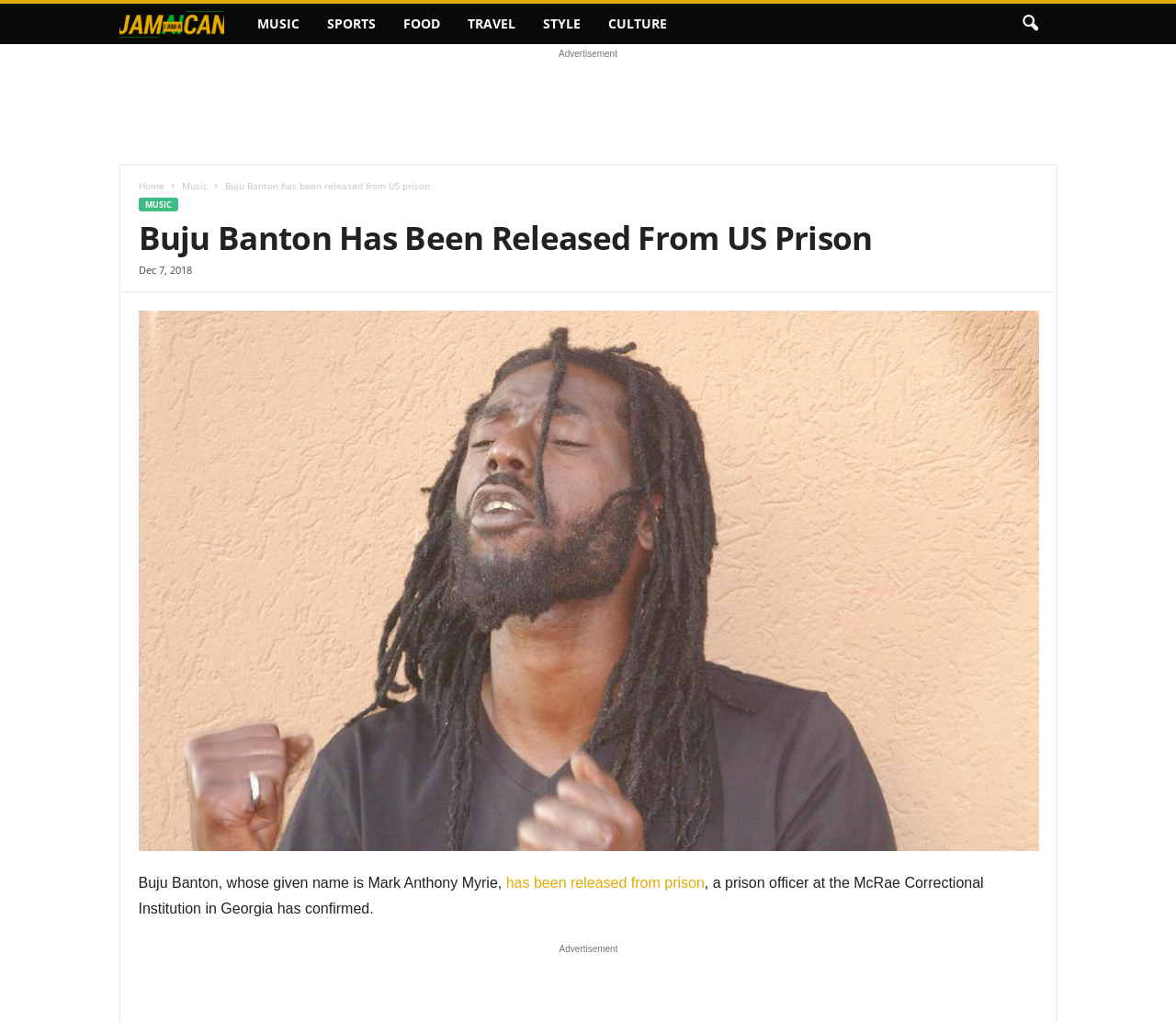Where is the McRae Correctional Institution located?
Based on the visual information, provide a detailed and comprehensive answer.

According to the article, a prison officer at the McRae Correctional Institution in Georgia has confirmed Buju Banton's release from prison. Therefore, the McRae Correctional Institution is located in Georgia.